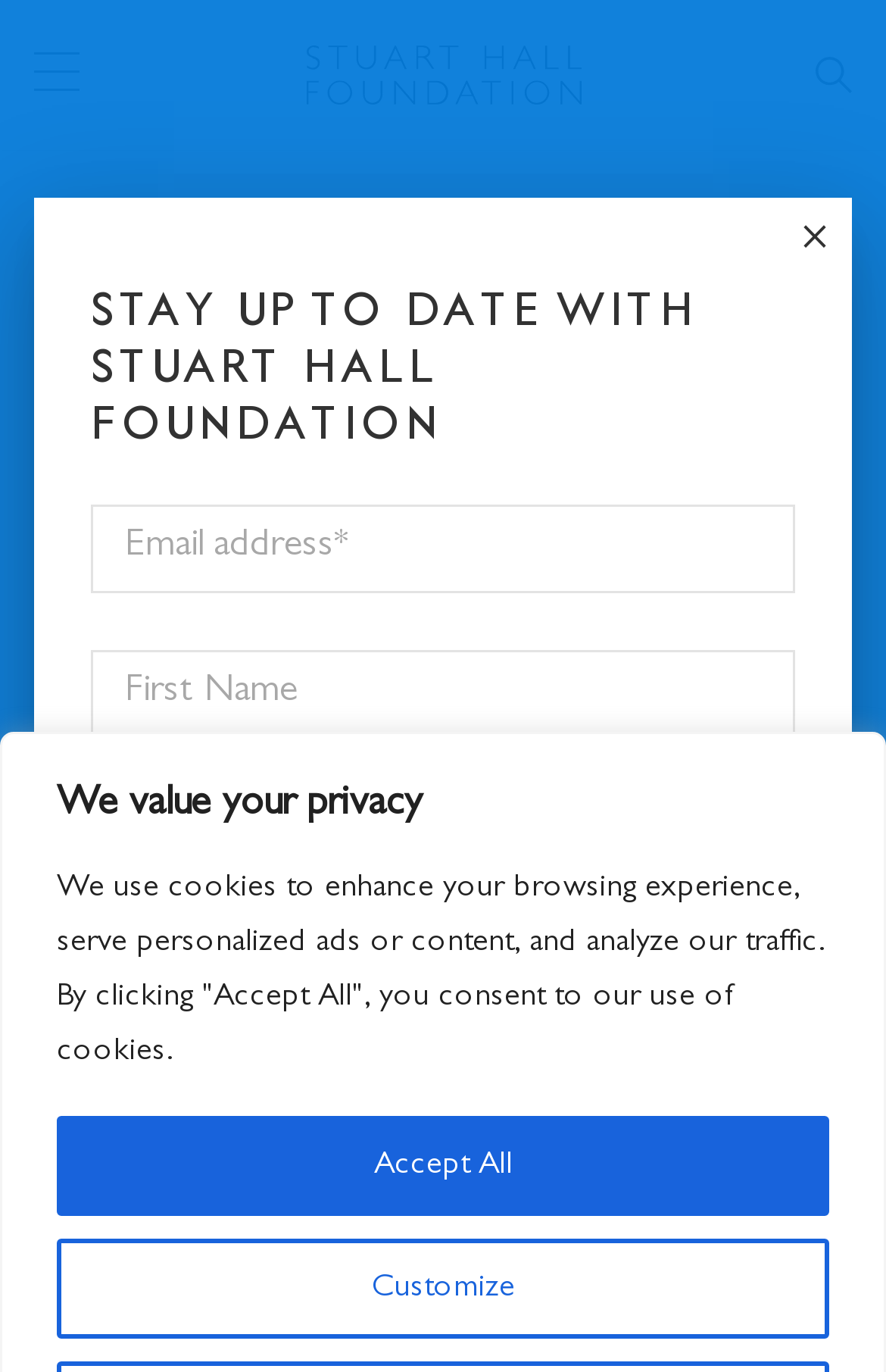Please identify the bounding box coordinates of the element's region that needs to be clicked to fulfill the following instruction: "Subscribe with email". The bounding box coordinates should consist of four float numbers between 0 and 1, i.e., [left, top, right, bottom].

[0.103, 0.368, 0.897, 0.432]